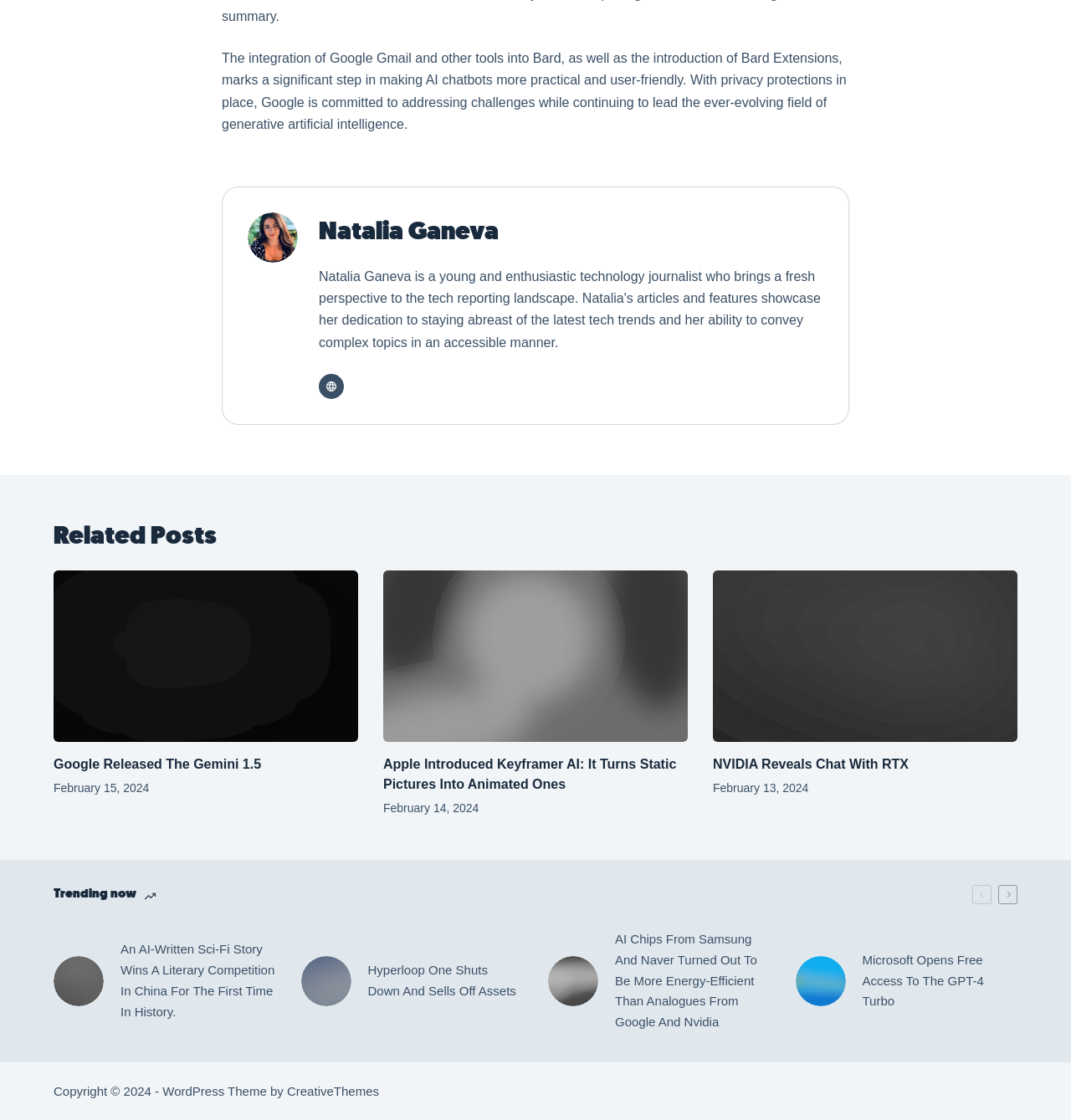How many related posts are there on the webpage?
Answer the question with a thorough and detailed explanation.

The related posts section is located below the main article, and it contains three articles with links and headings. The first article is about Google Released The Gemini 1.5, the second article is about Apple Introduced Keyframer AI, and the third article is about NVIDIA Reveals Chat With RTX. Therefore, there are three related posts on the webpage.